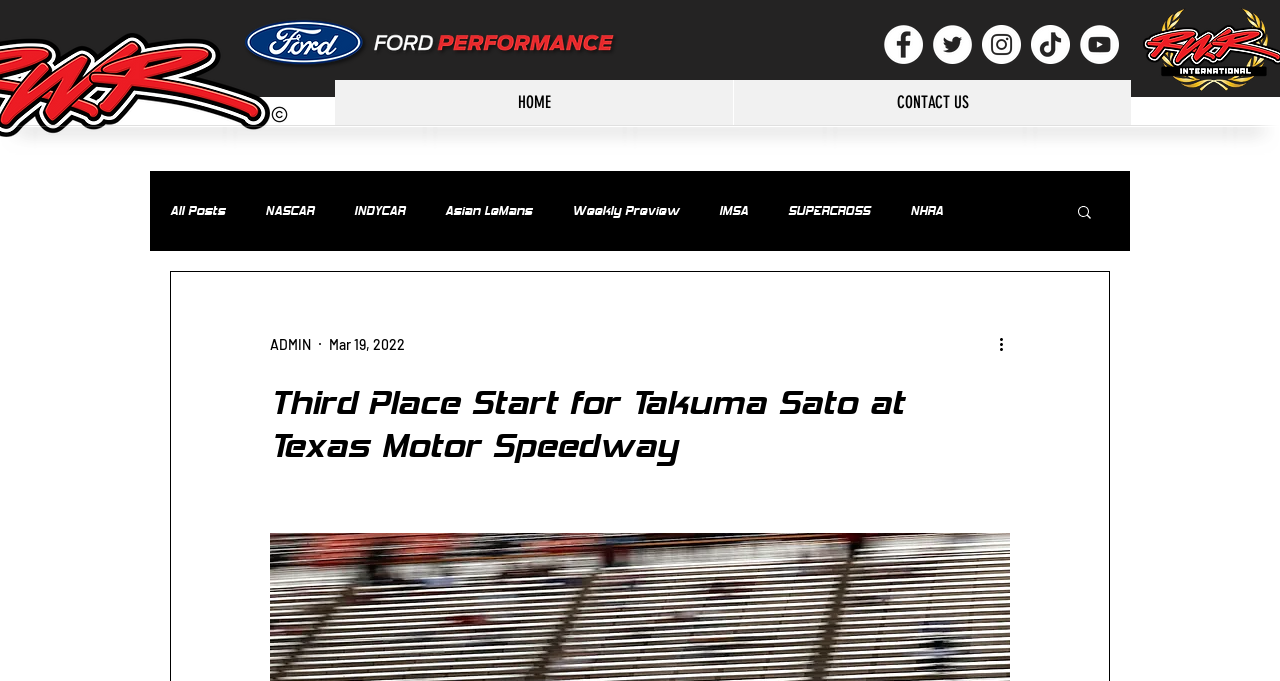Identify the bounding box coordinates for the UI element described as follows: IMSA. Use the format (top-left x, top-left y, bottom-right x, bottom-right y) and ensure all values are floating point numbers between 0 and 1.

[0.562, 0.298, 0.584, 0.322]